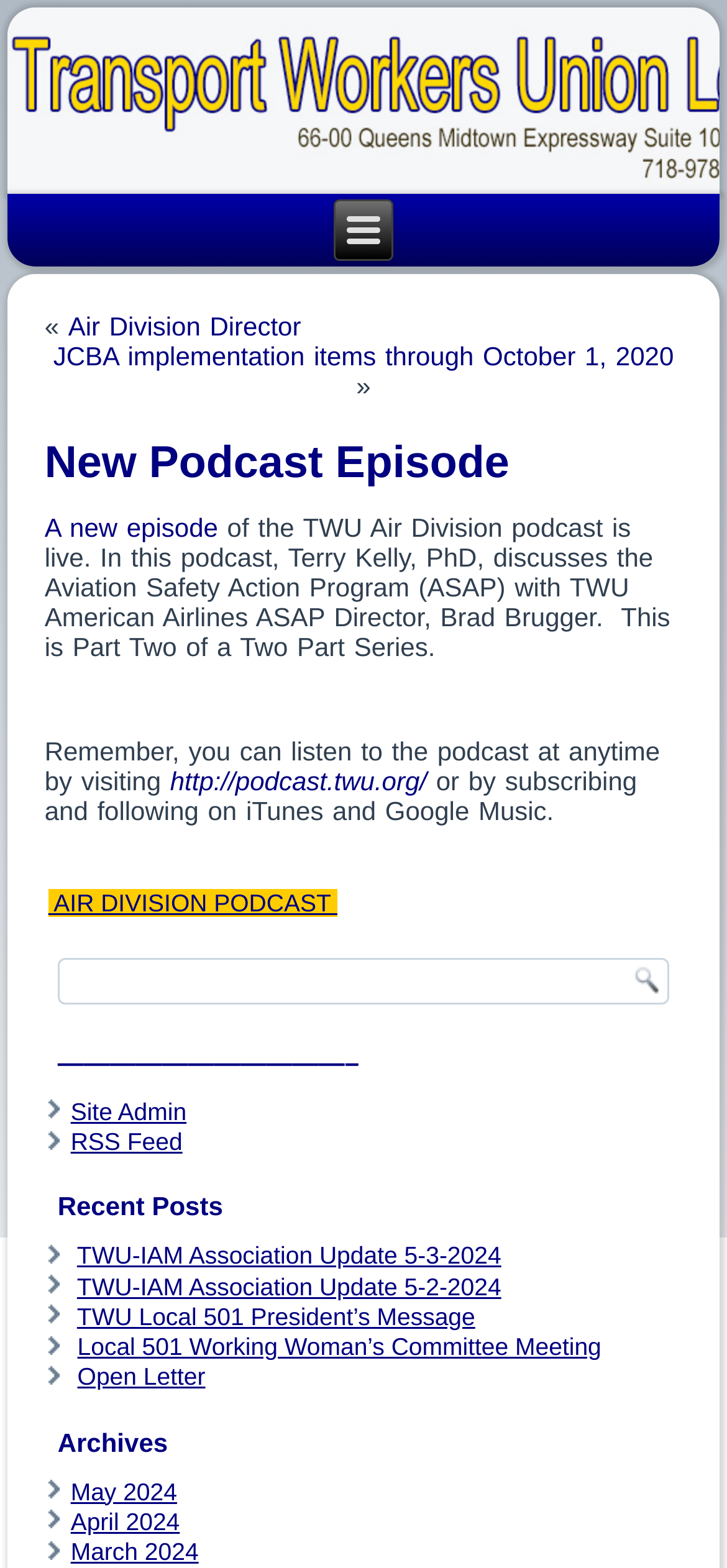From the screenshot, find the bounding box of the UI element matching this description: "TWU Local 501 President’s Message". Supply the bounding box coordinates in the form [left, top, right, bottom], each a float between 0 and 1.

[0.106, 0.831, 0.654, 0.848]